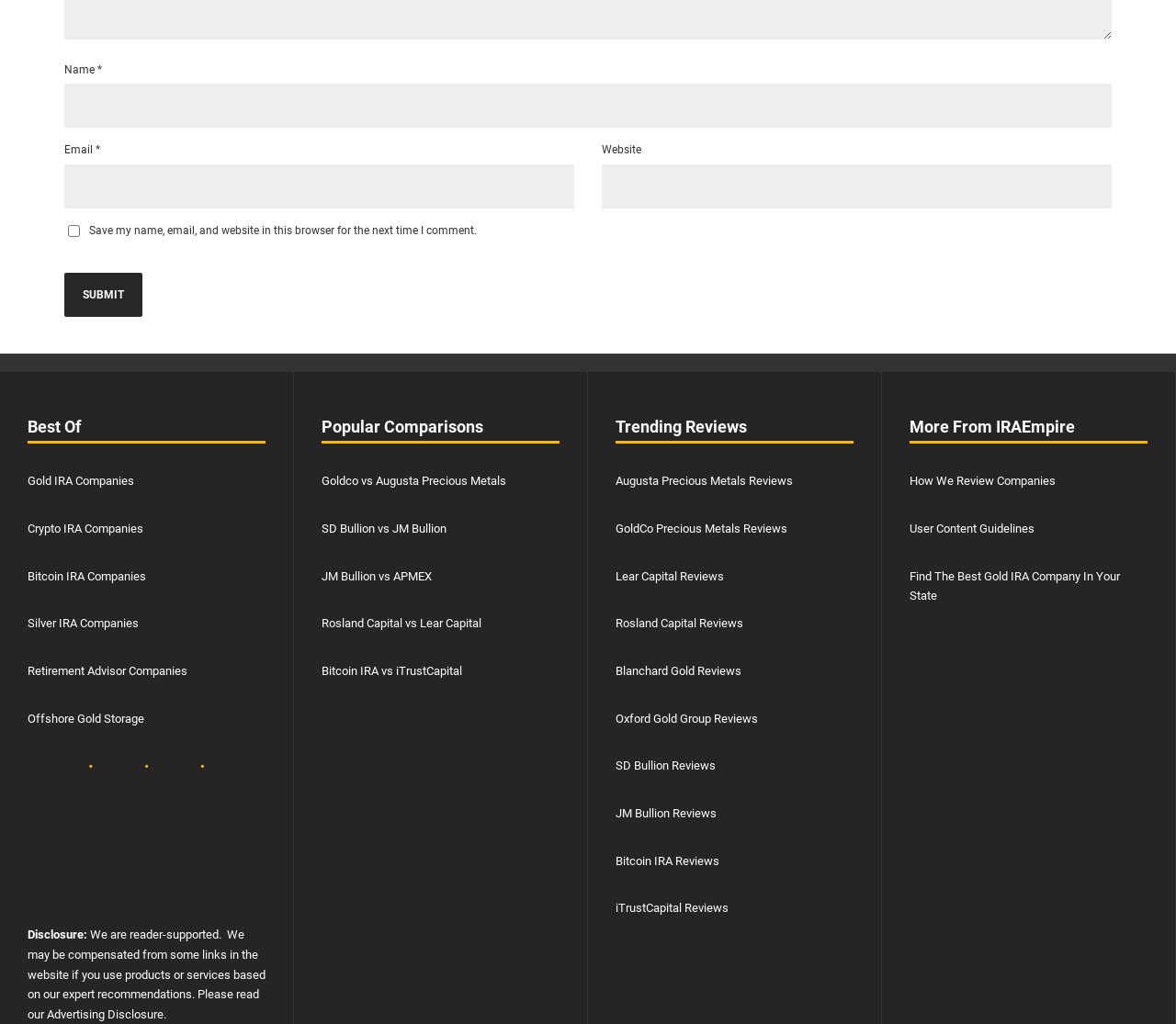Identify the bounding box of the UI component described as: "iTrustCapital Reviews".

[0.523, 0.88, 0.62, 0.894]